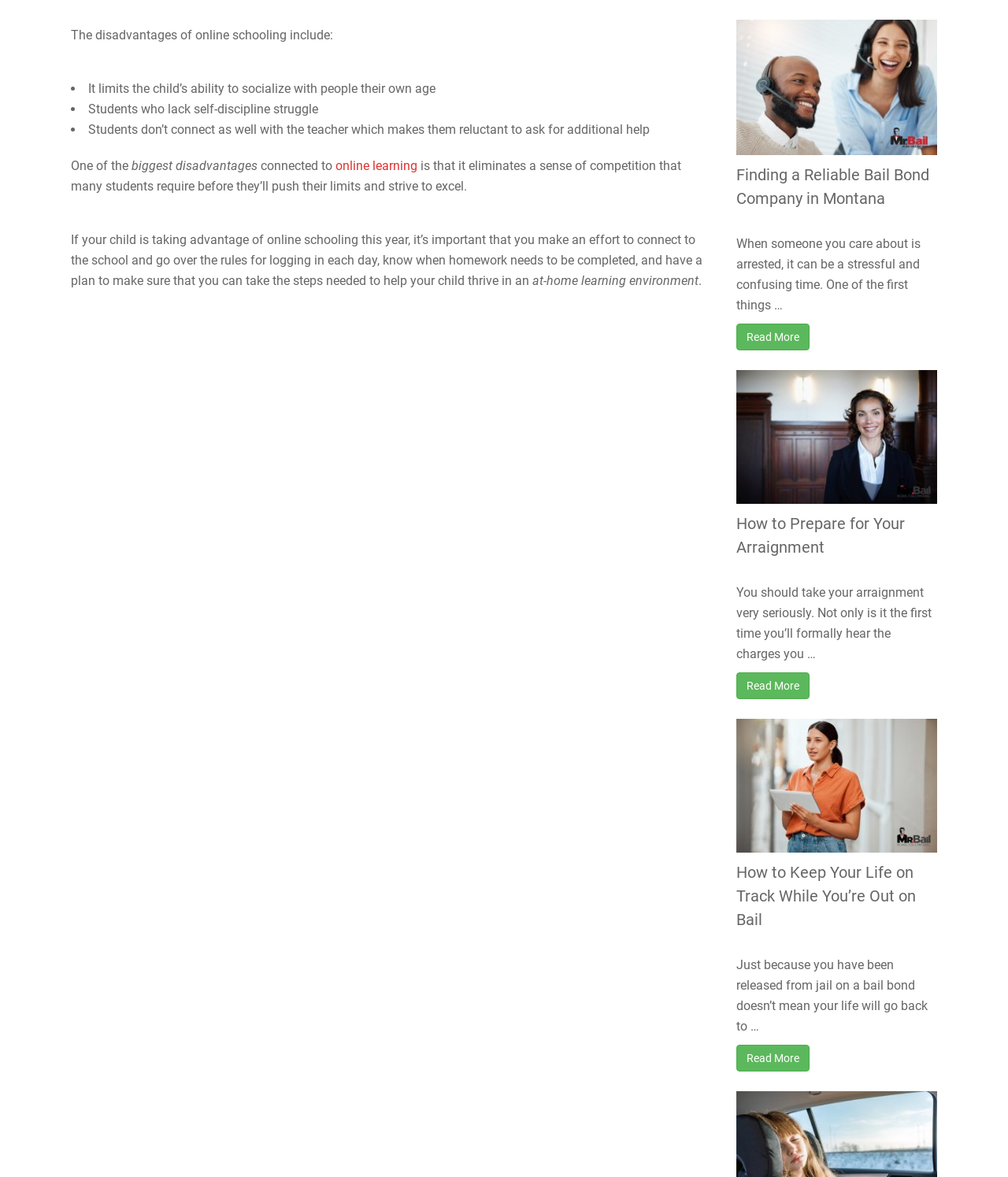Using the webpage screenshot, locate the HTML element that fits the following description and provide its bounding box: "Read More".

[0.73, 0.275, 0.803, 0.298]